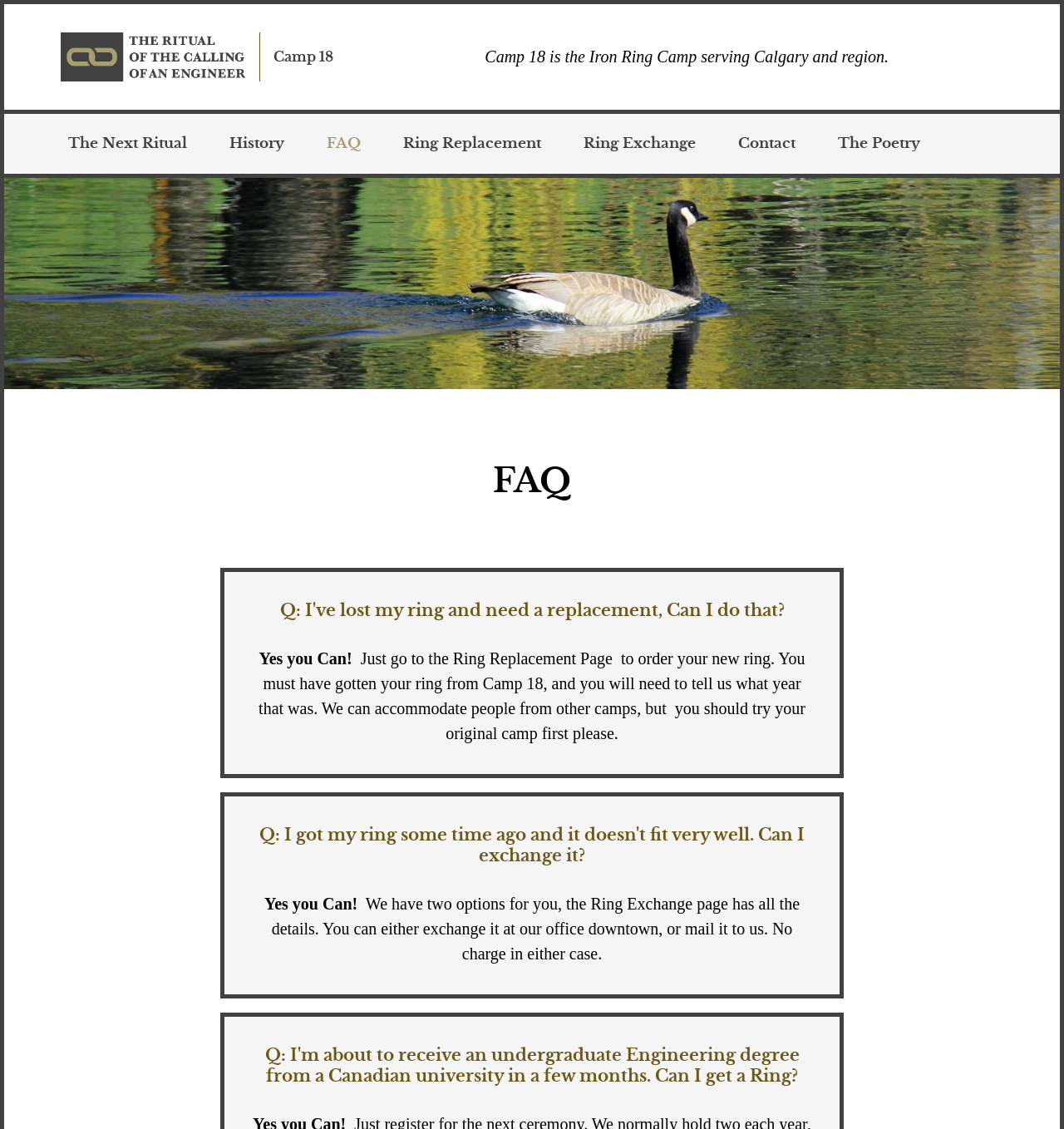Please find the bounding box coordinates of the section that needs to be clicked to achieve this instruction: "visit the Ring Replacement page".

[0.379, 0.12, 0.508, 0.135]